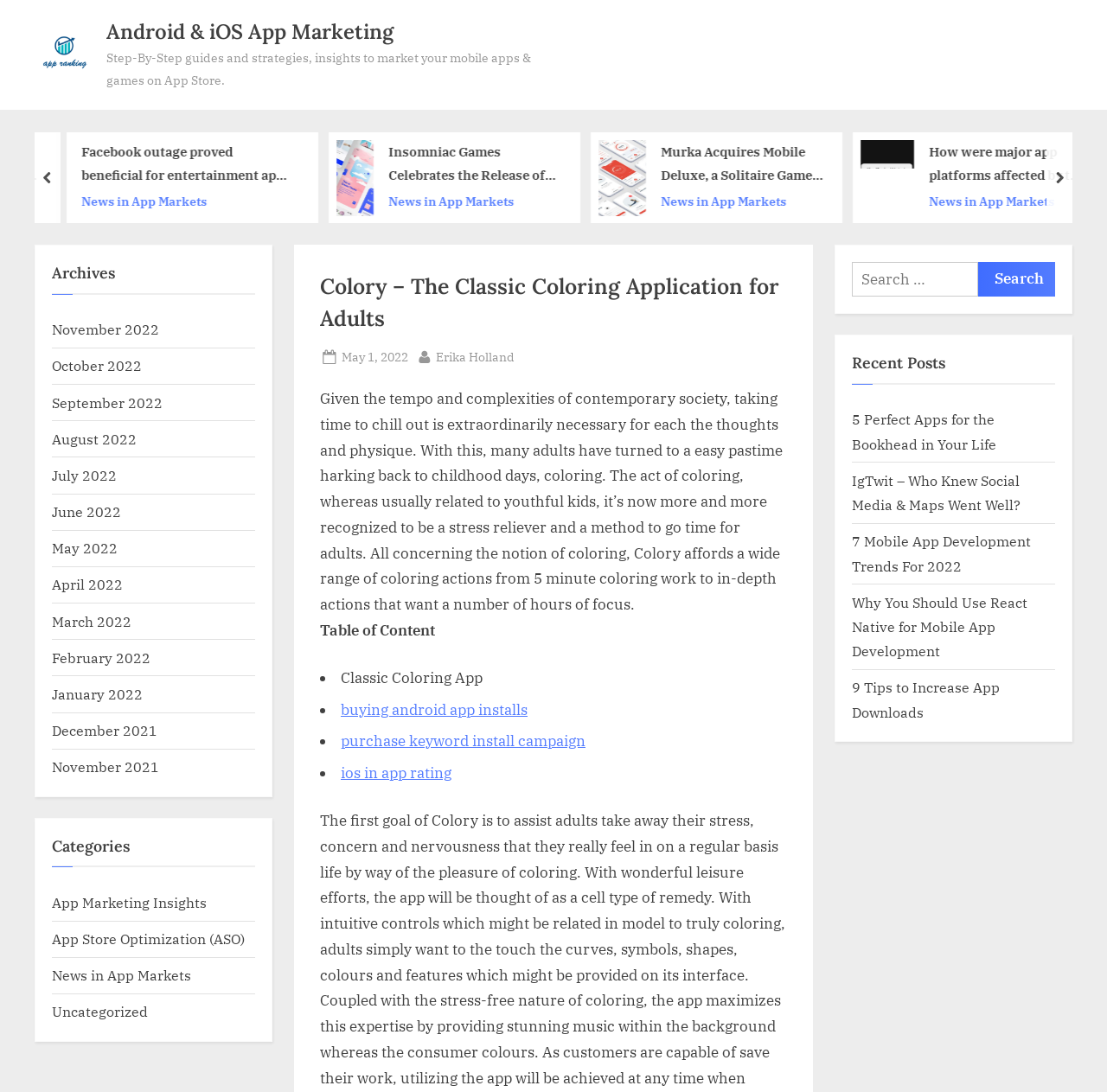Determine the bounding box coordinates for the clickable element required to fulfill the instruction: "Go to the 'Consult' page". Provide the coordinates as four float numbers between 0 and 1, i.e., [left, top, right, bottom].

None